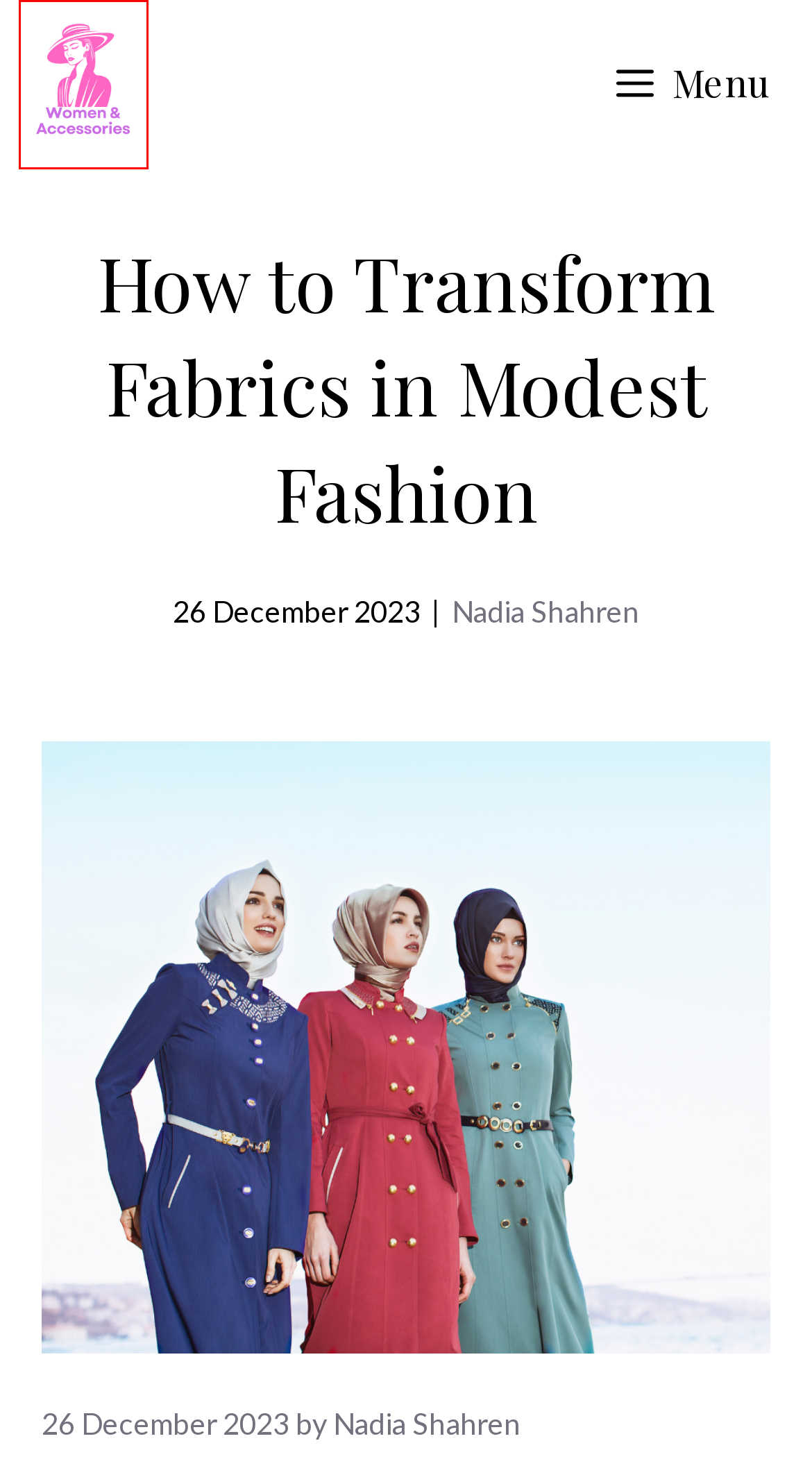With the provided screenshot showing a webpage and a red bounding box, determine which webpage description best fits the new page that appears after clicking the element inside the red box. Here are the options:
A. Trending Archives - Women and Accessories
B. modest fashion hacks Archives - Women and Accessories
C. Log In ‹ Women and Accessories — WordPress
D. Home - Women and Accessories
E. how to dress modest Archives - Women and Accessories
F. Lifestyle Archives - Women and Accessories
G. Nadia Shahren, Author at Women and Accessories
H. modesty in fashion Archives - Women and Accessories

D